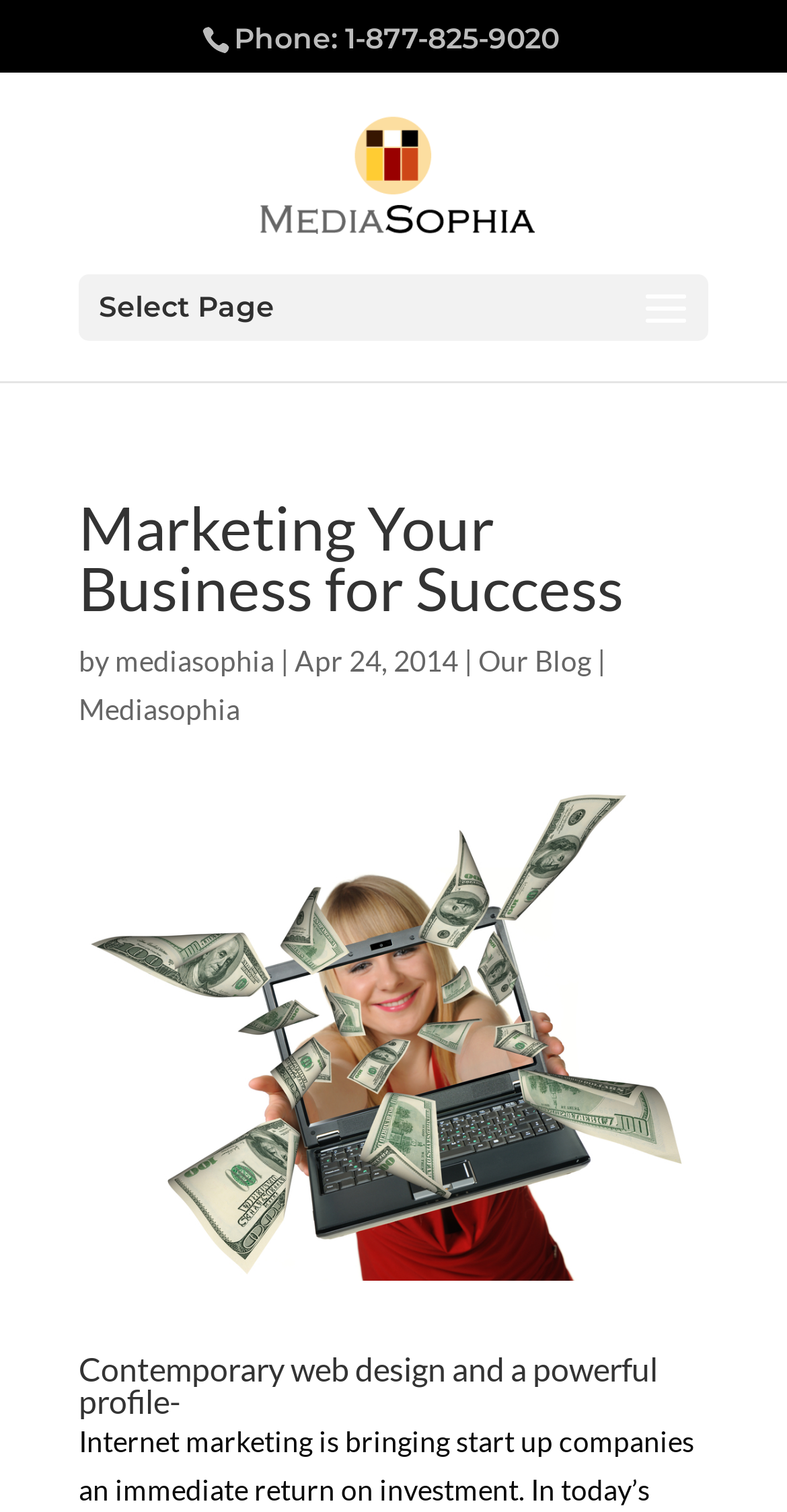What is the date of the latest article?
Carefully analyze the image and provide a thorough answer to the question.

I found the date of the latest article by looking at the static text element with the content 'Apr 24, 2014' located below the heading 'Marketing Your Business for Success'.